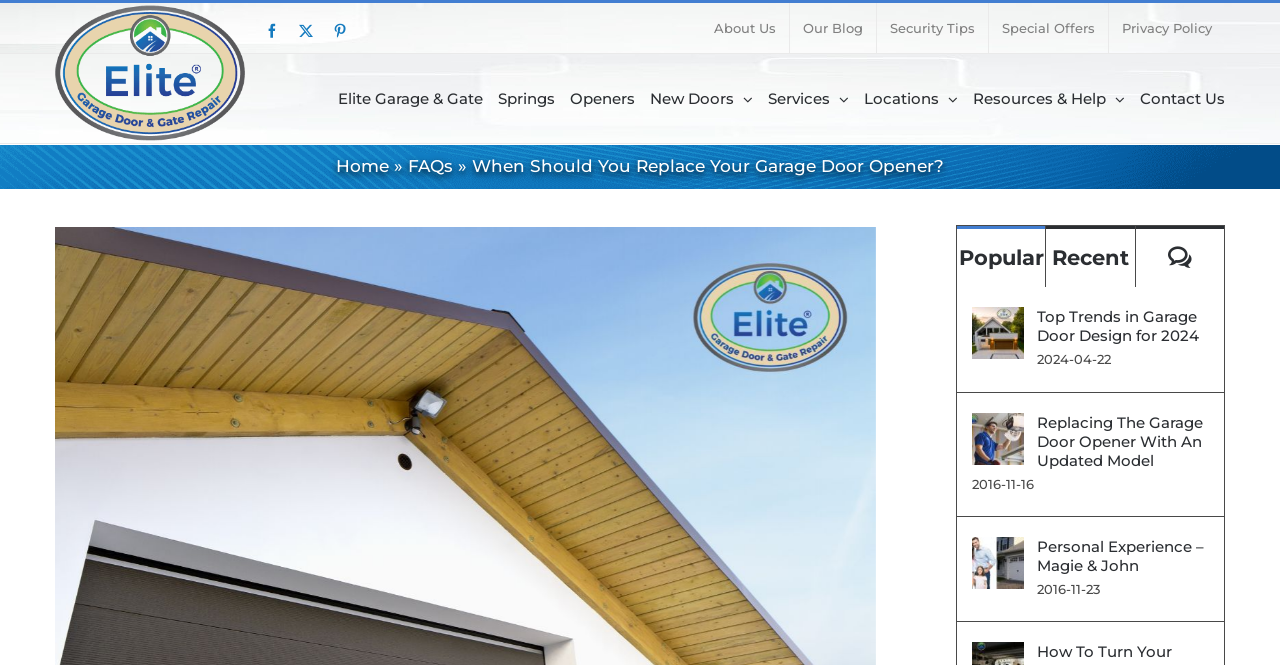Please give a succinct answer to the question in one word or phrase:
How many blog posts are displayed on the webpage?

4